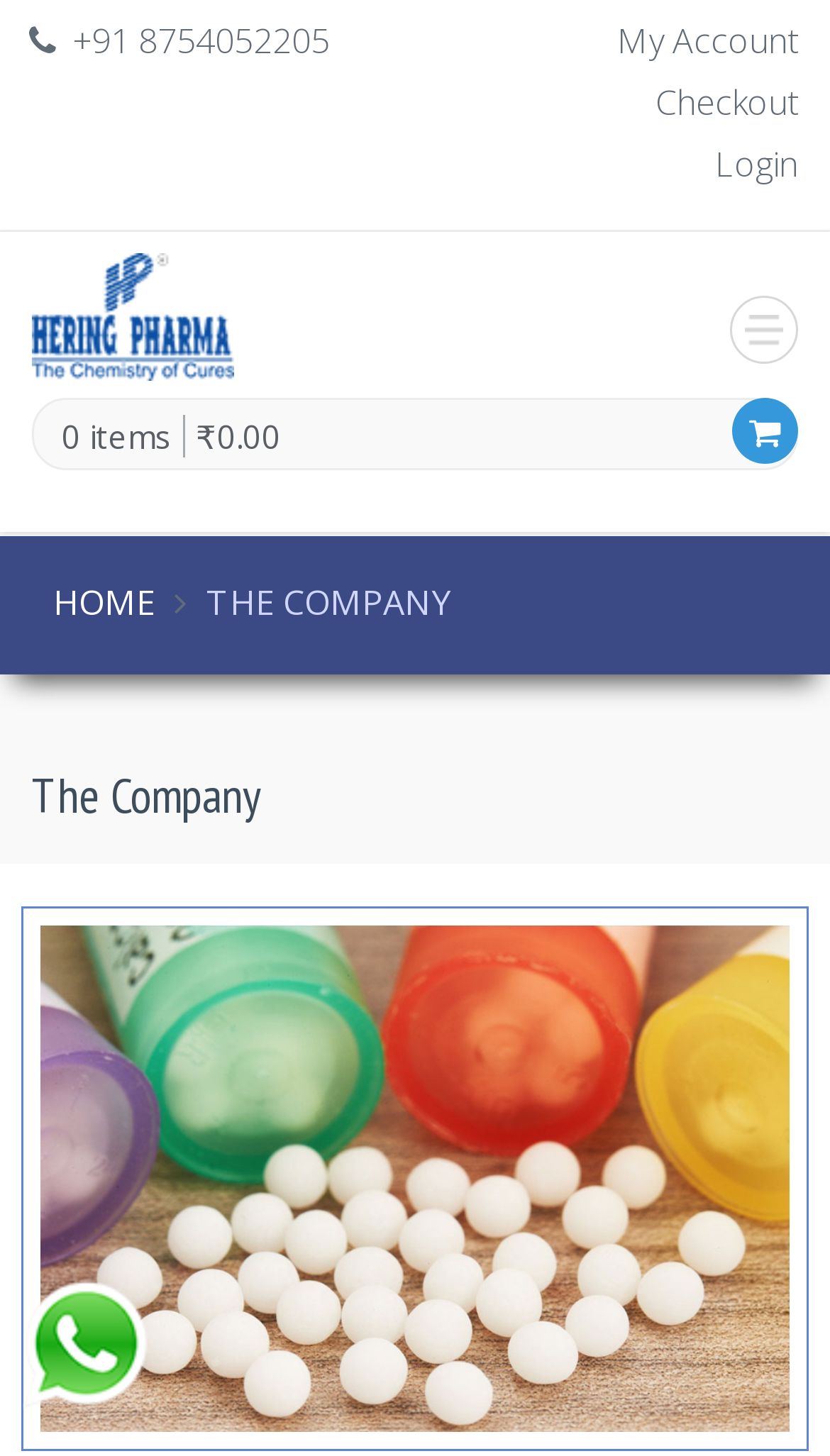Is there a WhatsApp contact?
Refer to the image and provide a thorough answer to the question.

I found a WhatsApp contact by looking at the link element with the text 'WhatsApp' near the bottom of the webpage, which is likely a contact method for the company.